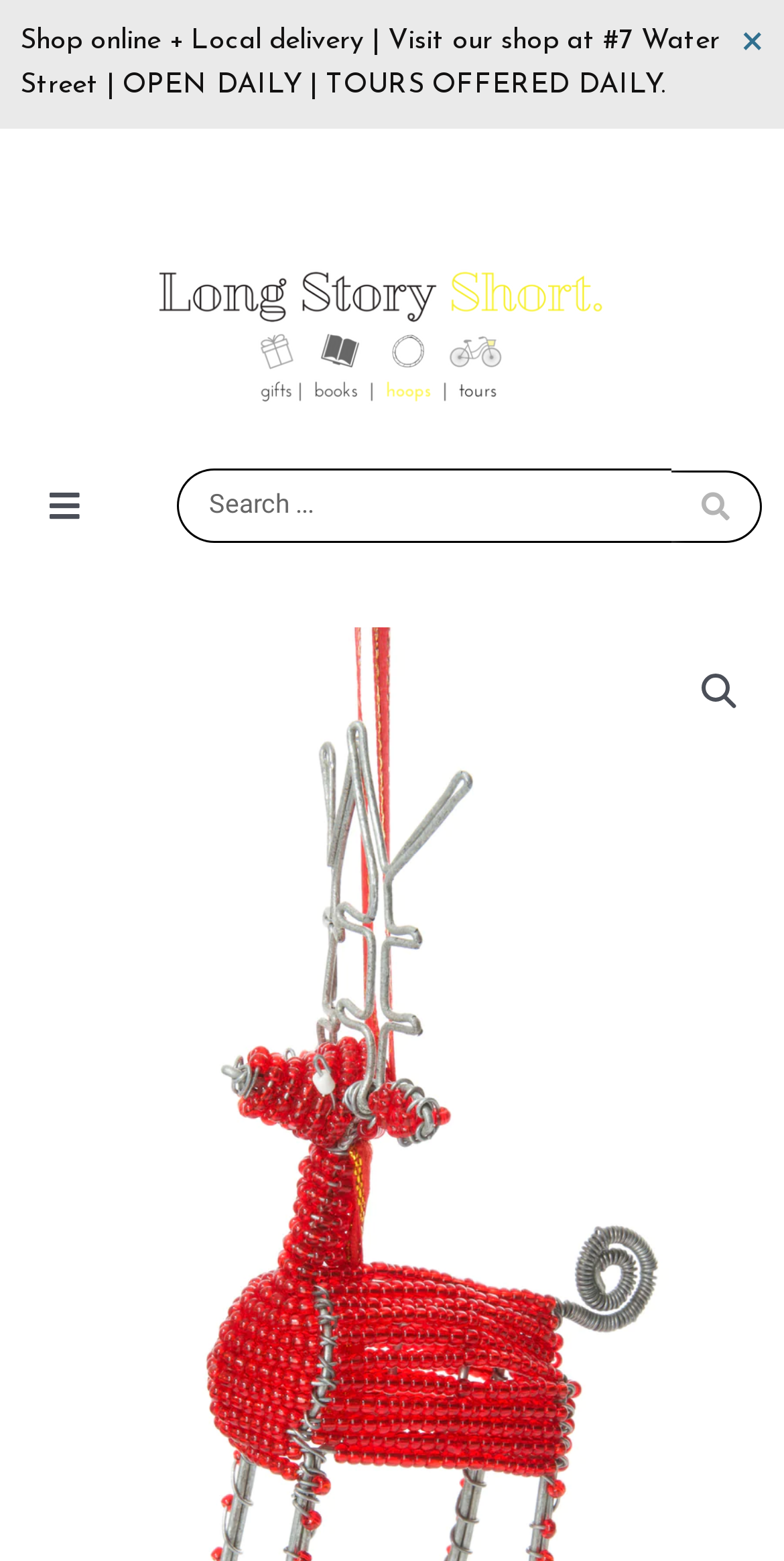Please answer the following question as detailed as possible based on the image: 
Is the shop open daily?

According to the alert box at the top of the page, the shop is 'OPEN DAILY', which indicates that it is open every day of the week.